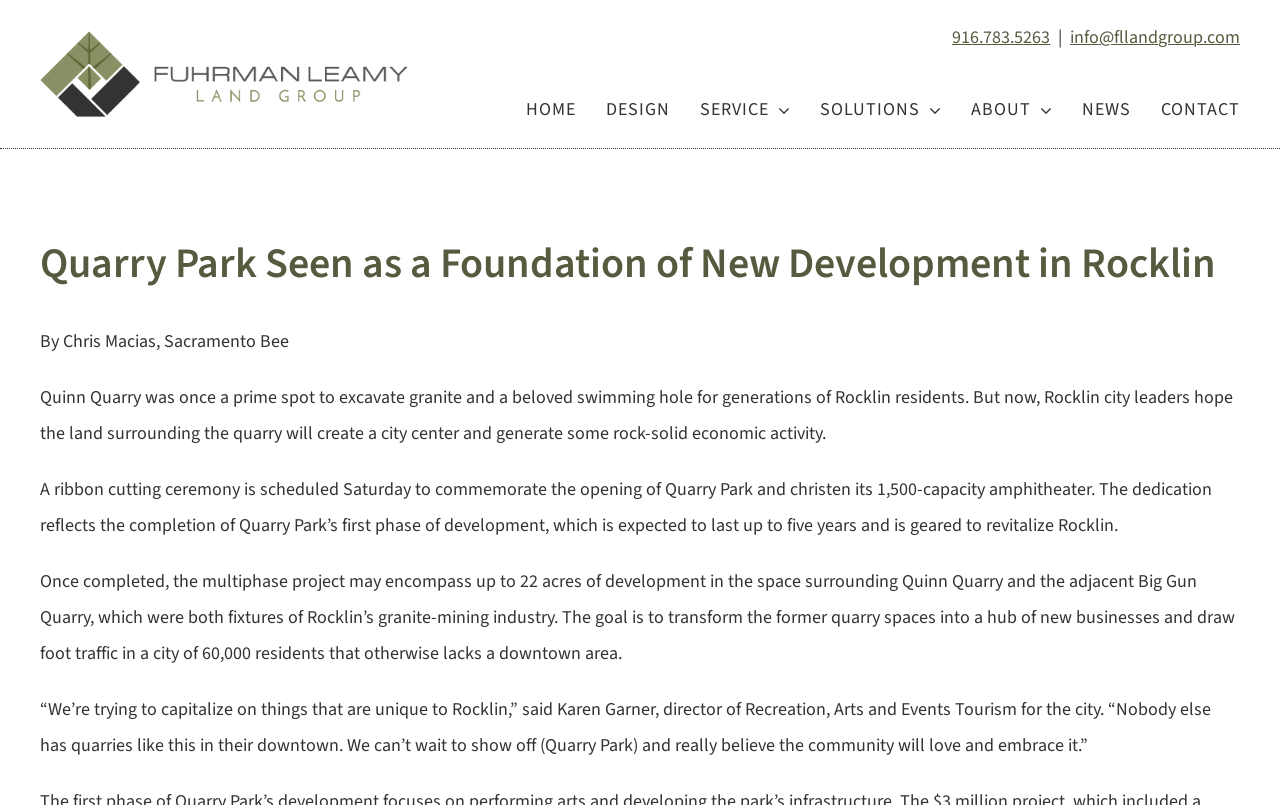Pinpoint the bounding box coordinates of the clickable area necessary to execute the following instruction: "Go to HOME page". The coordinates should be given as four float numbers between 0 and 1, namely [left, top, right, bottom].

[0.411, 0.114, 0.45, 0.159]